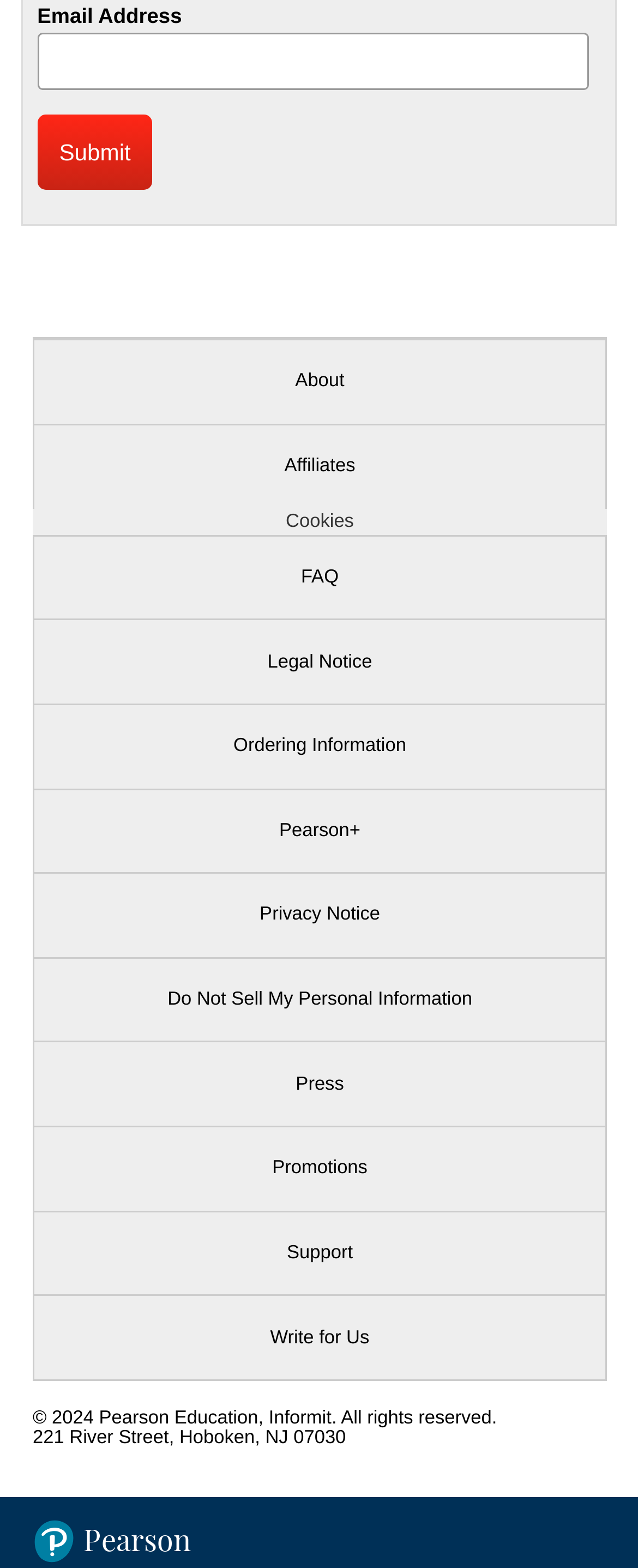Please identify the bounding box coordinates of the element's region that needs to be clicked to fulfill the following instruction: "Contact support". The bounding box coordinates should consist of four float numbers between 0 and 1, i.e., [left, top, right, bottom].

[0.051, 0.772, 0.951, 0.826]